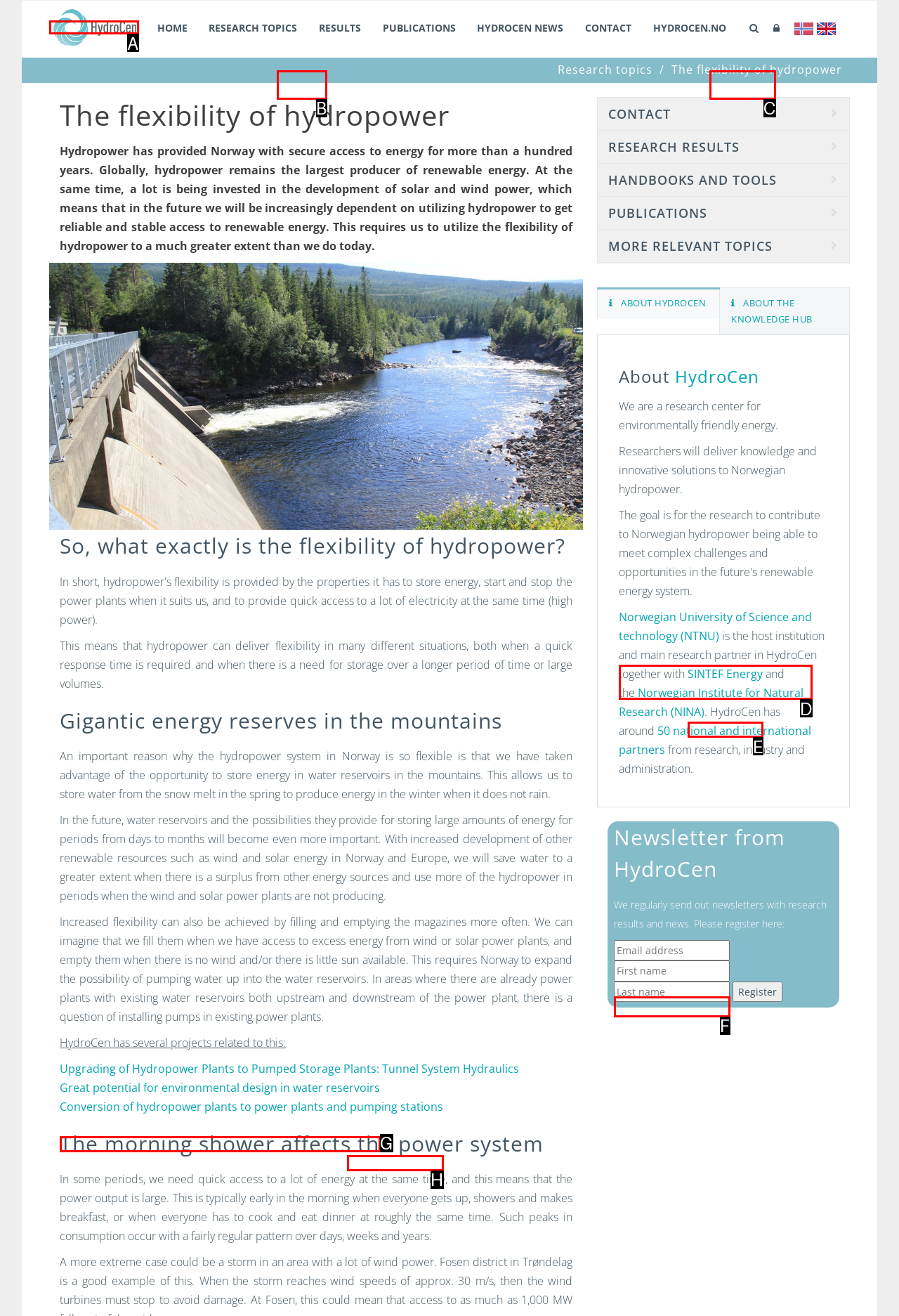To achieve the task: Go to HydroCen homepage, indicate the letter of the correct choice from the provided options.

A